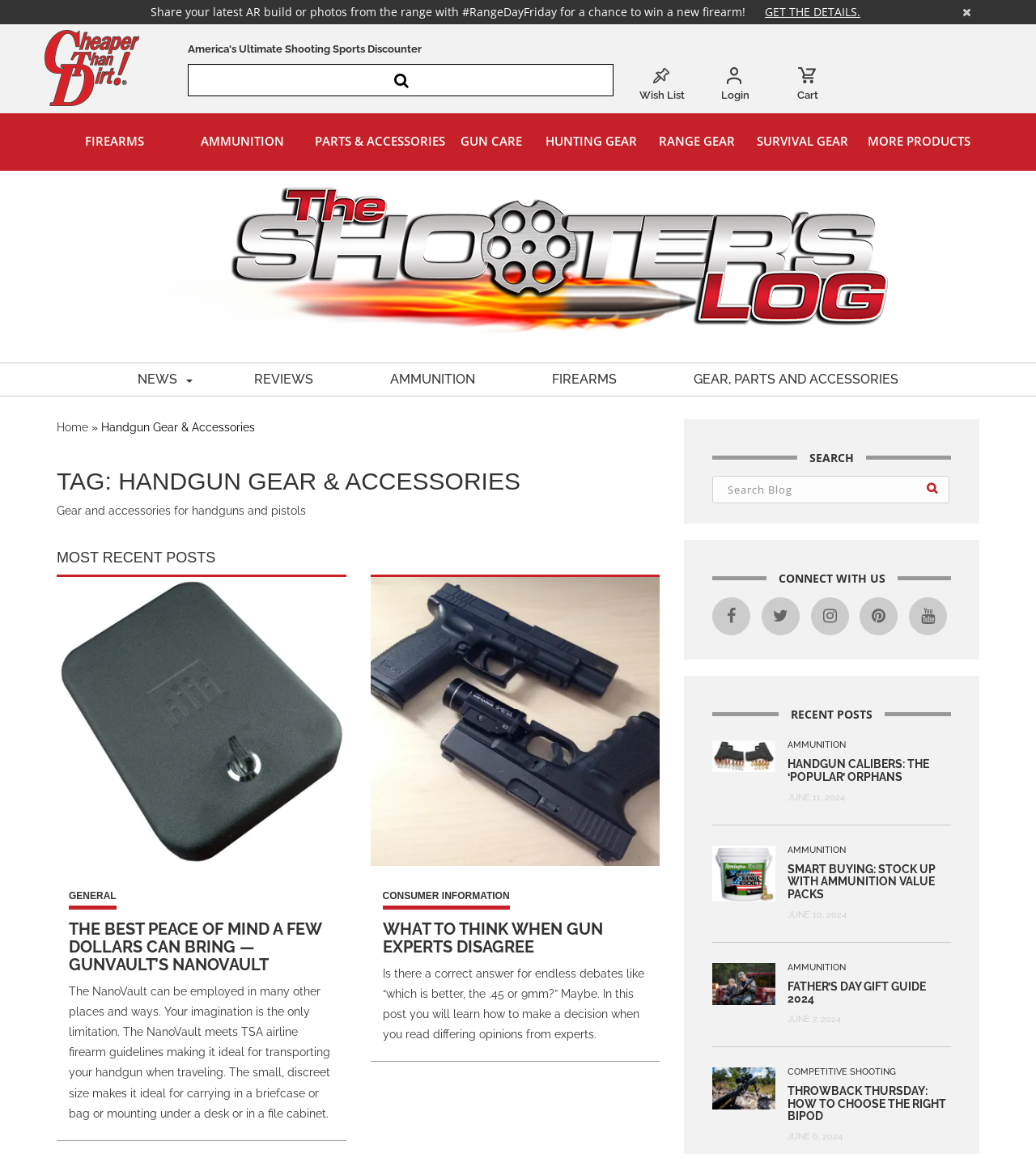Carefully observe the image and respond to the question with a detailed answer:
What type of content is displayed in the 'MOST RECENT POSTS' section?

The 'MOST RECENT POSTS' section contains multiple article elements with headings, links, and static text, which suggests that it displays blog posts or articles related to handgun gear and accessories.